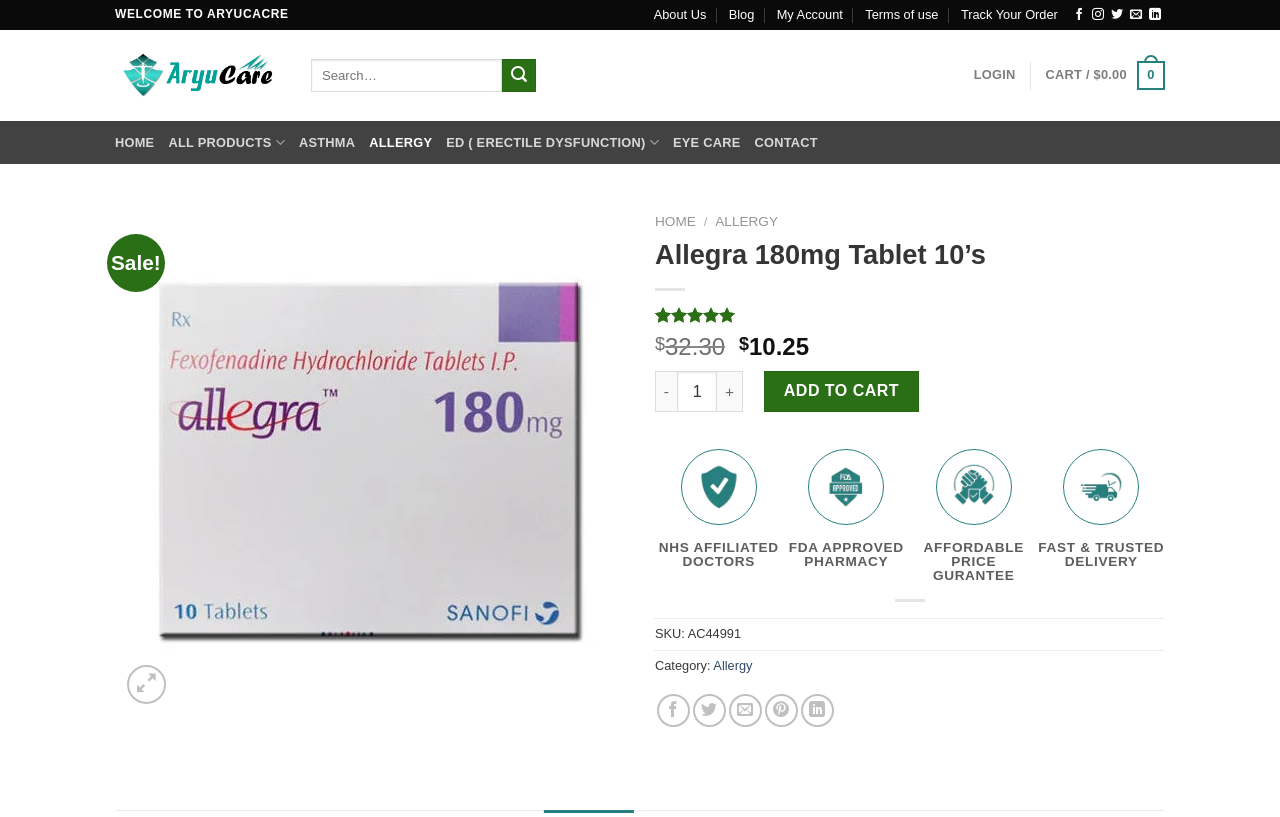Locate the bounding box coordinates of the area you need to click to fulfill this instruction: 'Search for a product'. The coordinates must be in the form of four float numbers ranging from 0 to 1: [left, top, right, bottom].

[0.243, 0.072, 0.419, 0.113]